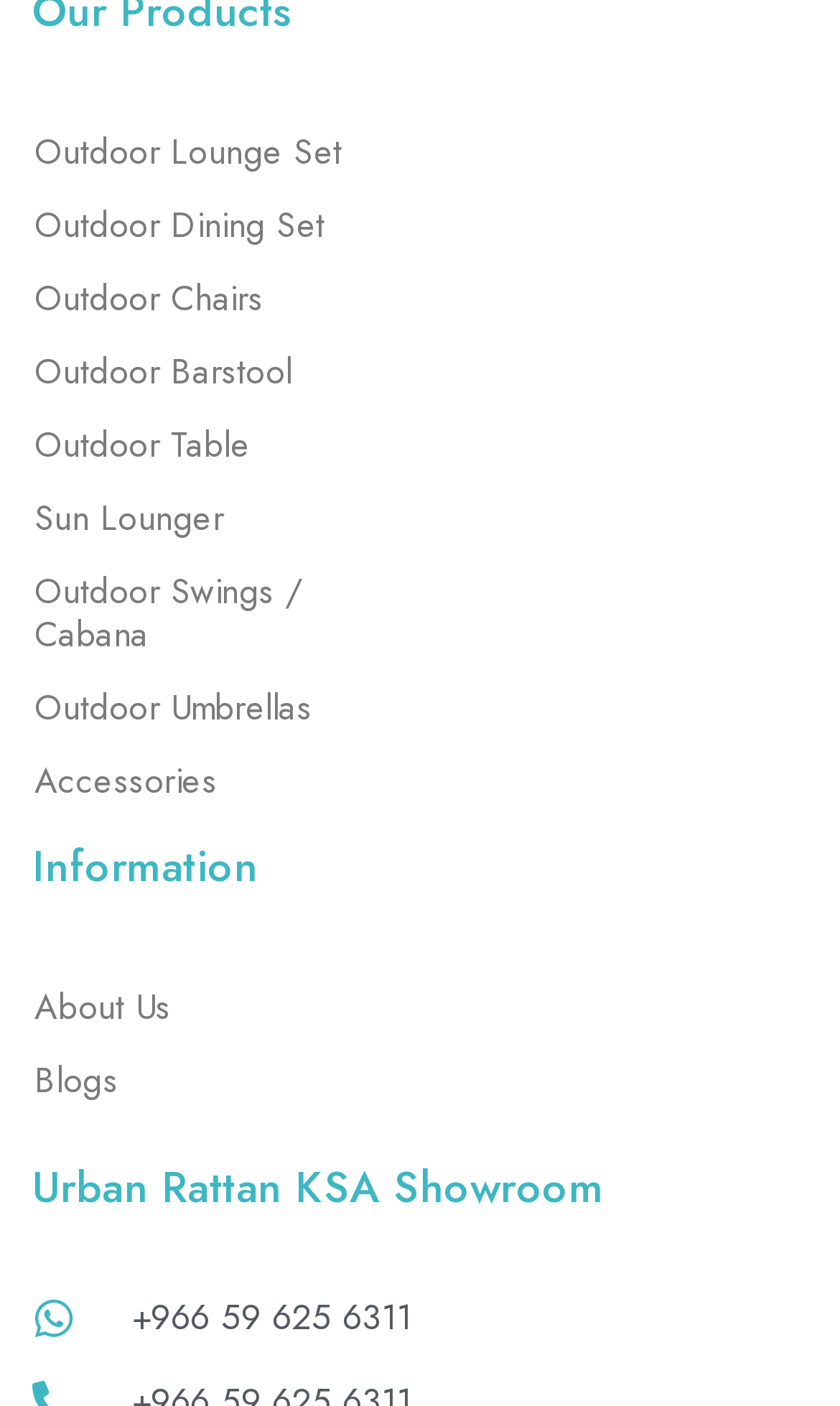What is the section below the links at the top?
Give a detailed explanation using the information visible in the image.

Below the links at the top of the webpage, I found a section labeled 'Information', which may contain details about the website or its products.